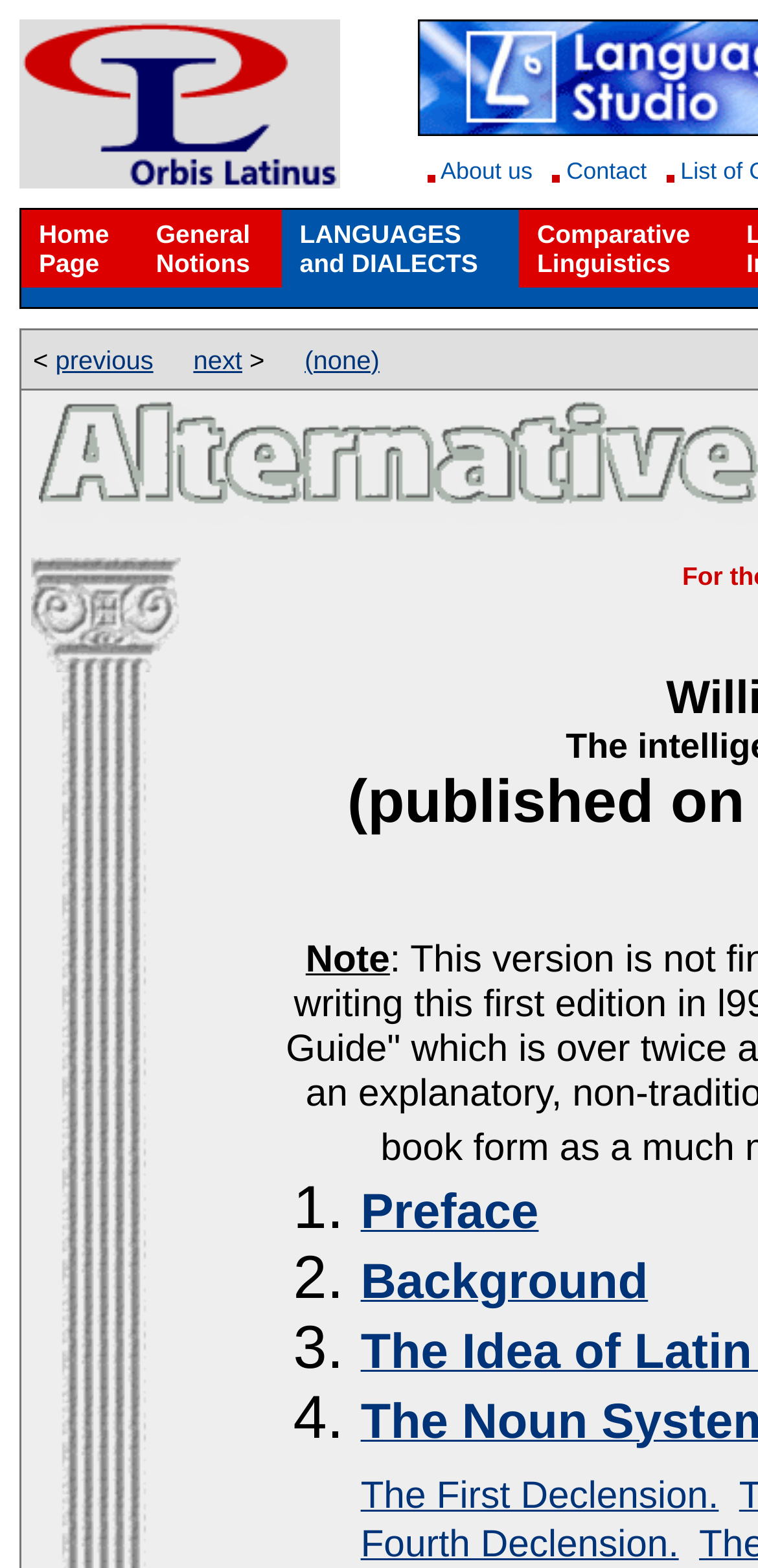Reply to the question with a single word or phrase:
Is there a 'Home Page' link on the webpage?

Yes